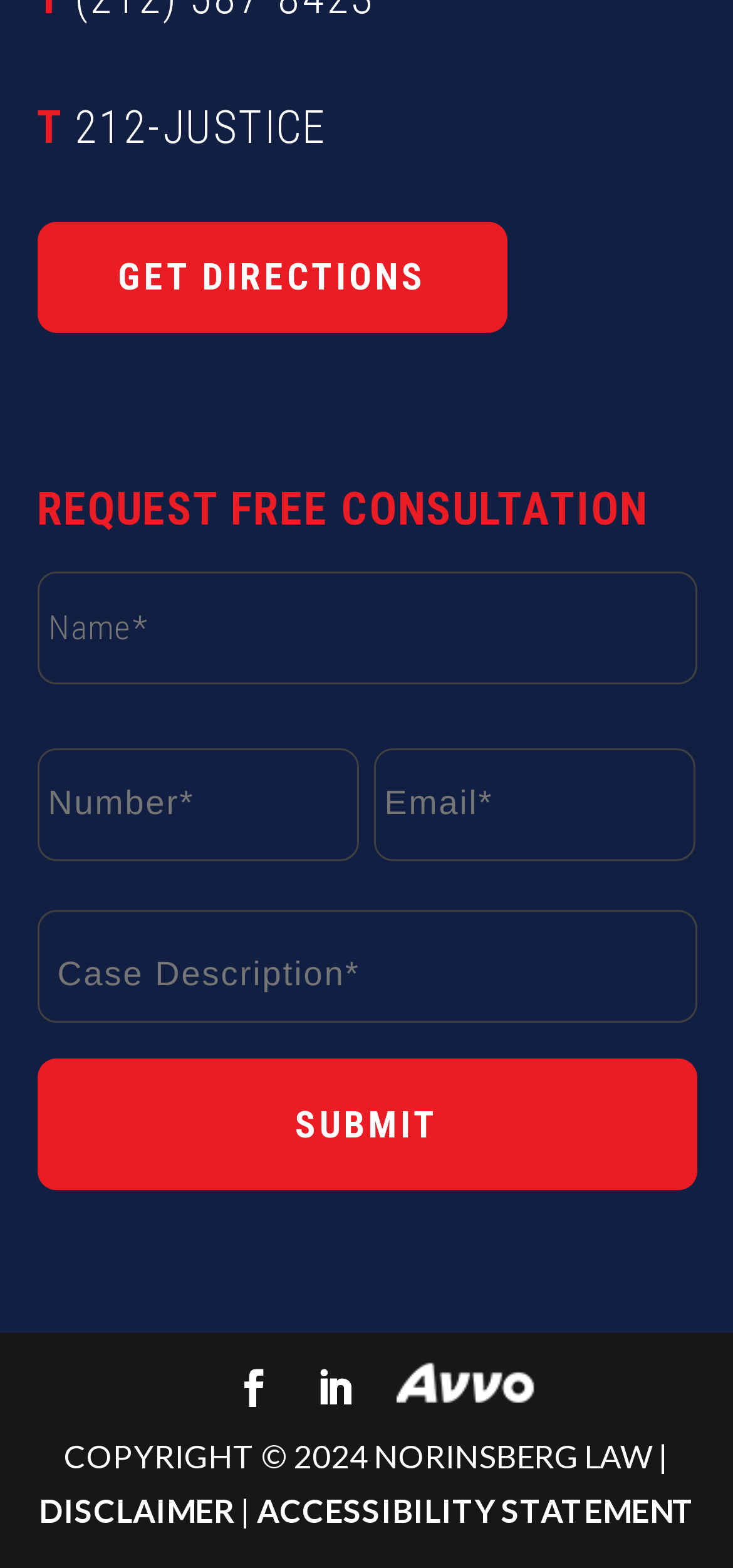What is the purpose of the link 'GET DIRECTIONS'?
Refer to the screenshot and respond with a concise word or phrase.

To get directions